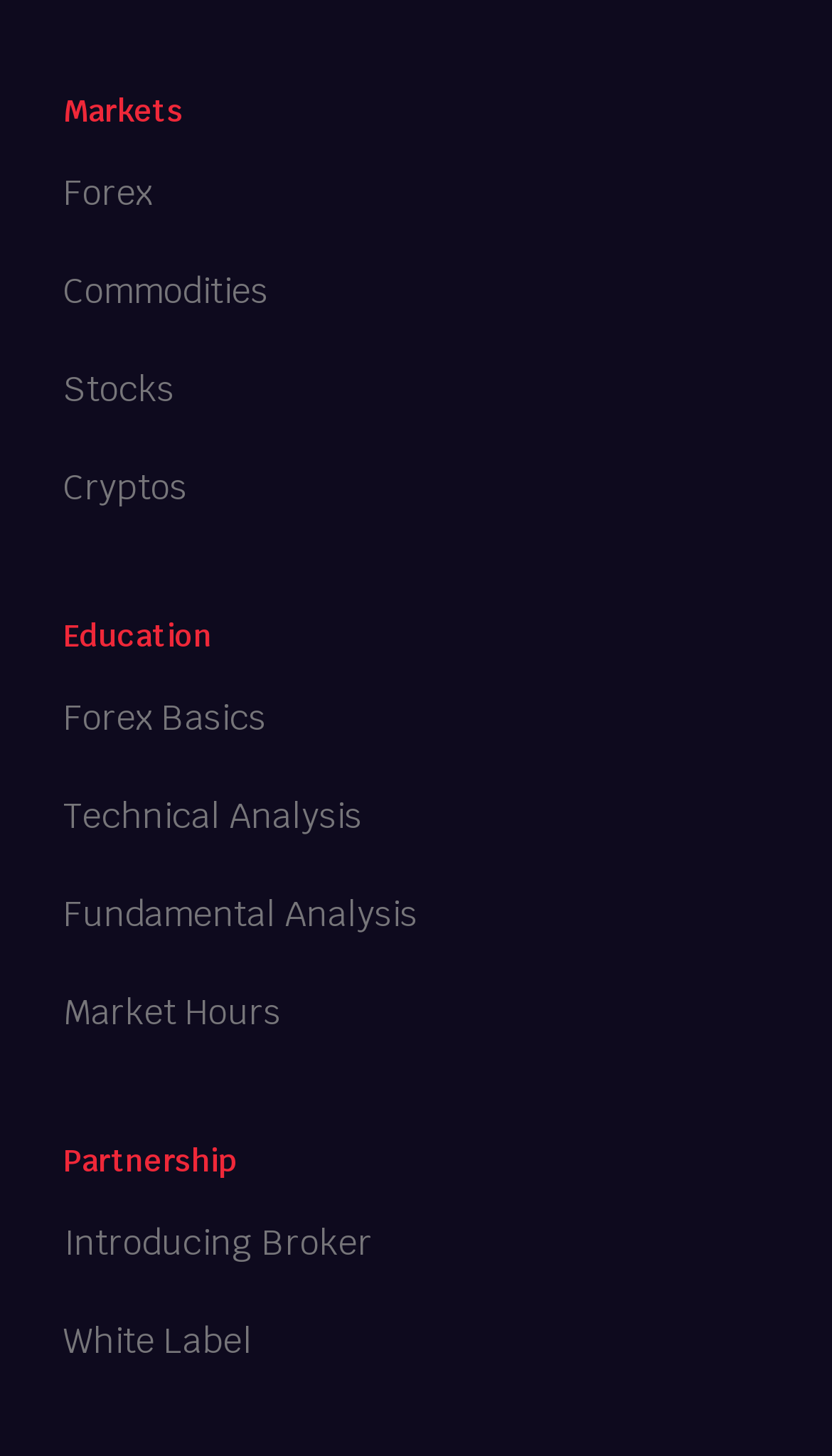Please provide the bounding box coordinates in the format (top-left x, top-left y, bottom-right x, bottom-right y). Remember, all values are floating point numbers between 0 and 1. What is the bounding box coordinate of the region described as: Forex

[0.076, 0.112, 0.183, 0.156]